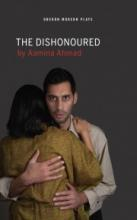Examine the image and give a thorough answer to the following question:
What is the tone of the backdrop?

The backdrop of the cover is a muted tone, which allows the title 'THE DISHONOURED' to stand out prominently, creating a visually appealing contrast.